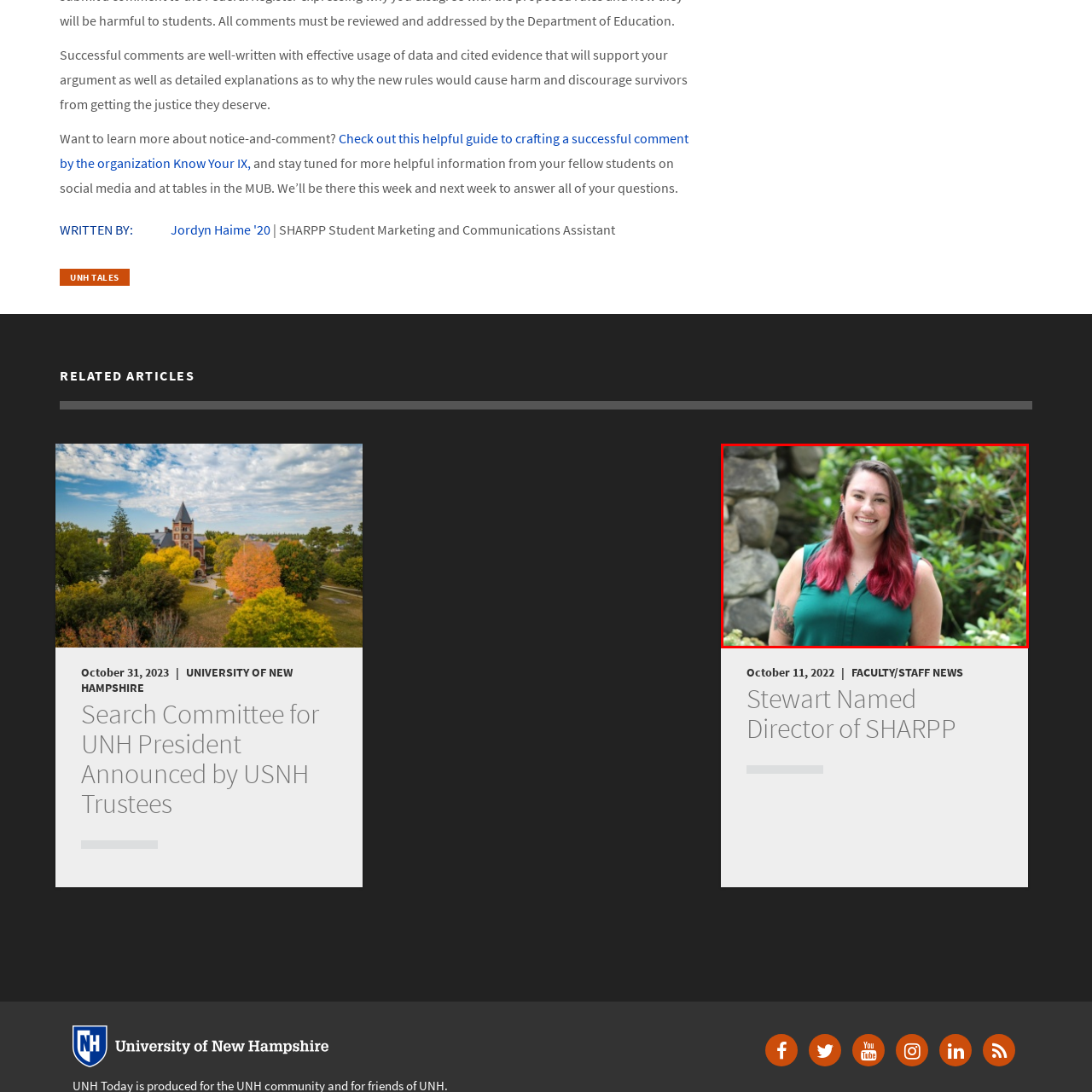Thoroughly describe the scene captured inside the red-bordered section of the image.

The image features a smiling woman with long, wavy hair that is dyed in shades of red. She stands in front of a lush greenery backdrop, which suggests a vibrant outdoor setting. Wearing a green sleeveless blouse, she appears approachable and confident, embodying a sense of professionalism and warmth. This image is associated with Rachel Stewart, who has been identified as a key figure in the context of recent faculty and staff news at the University of New Hampshire. Her role and contributions highlight her significance within the community and the organization's initiatives.